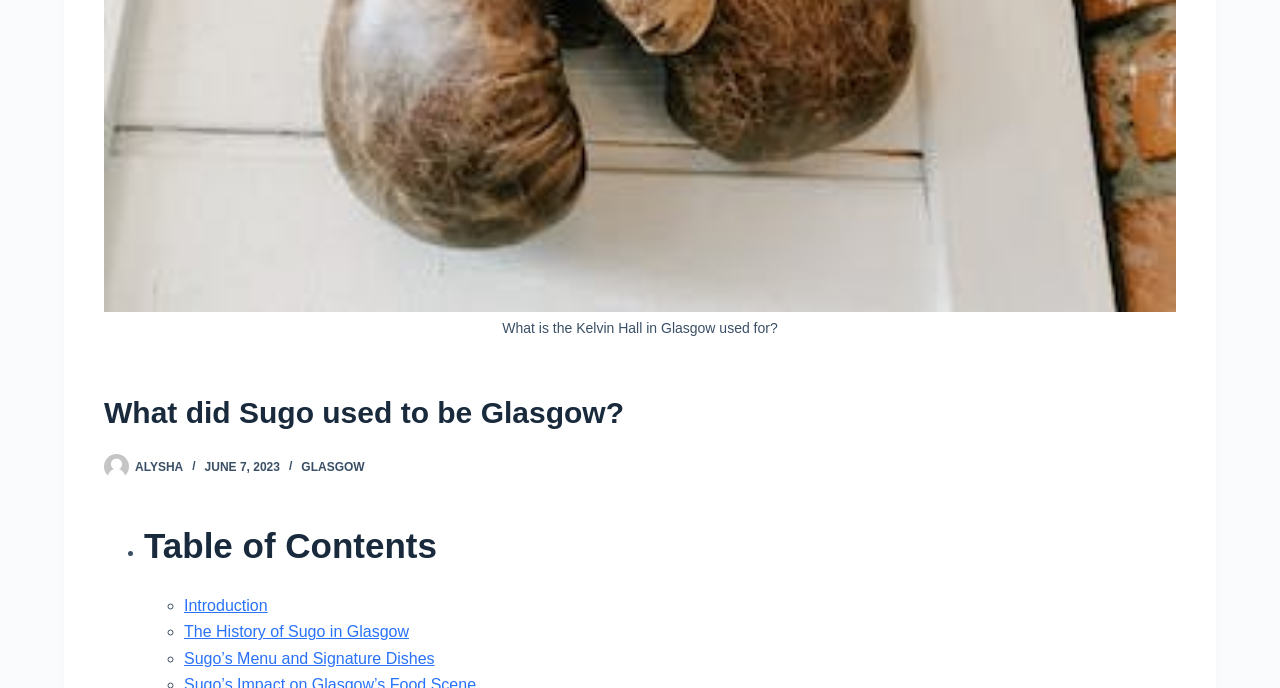Respond to the question below with a single word or phrase:
Who is the author of the article?

Alysha